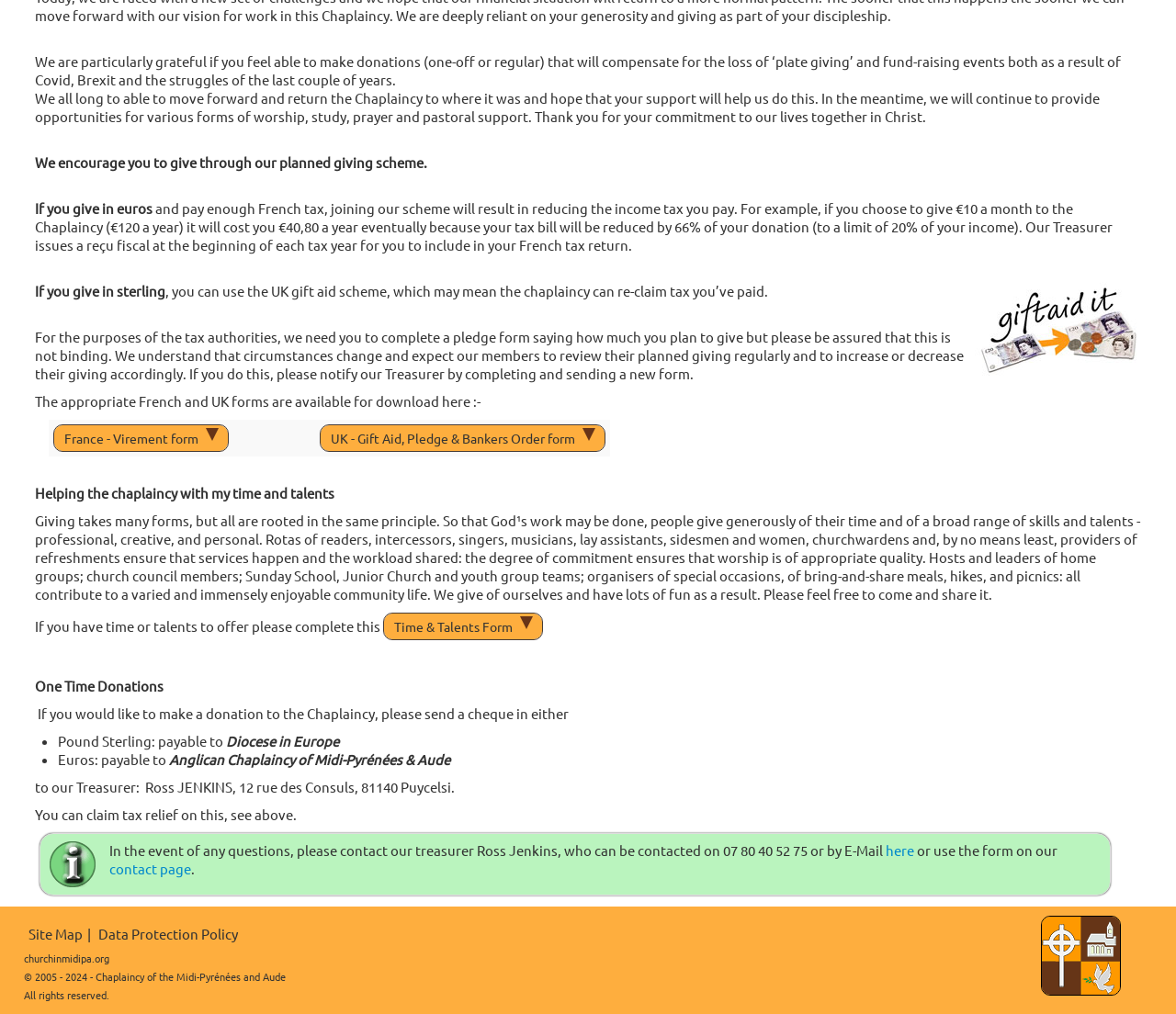For the element described, predict the bounding box coordinates as (top-left x, top-left y, bottom-right x, bottom-right y). All values should be between 0 and 1. Element description: here

[0.753, 0.83, 0.777, 0.847]